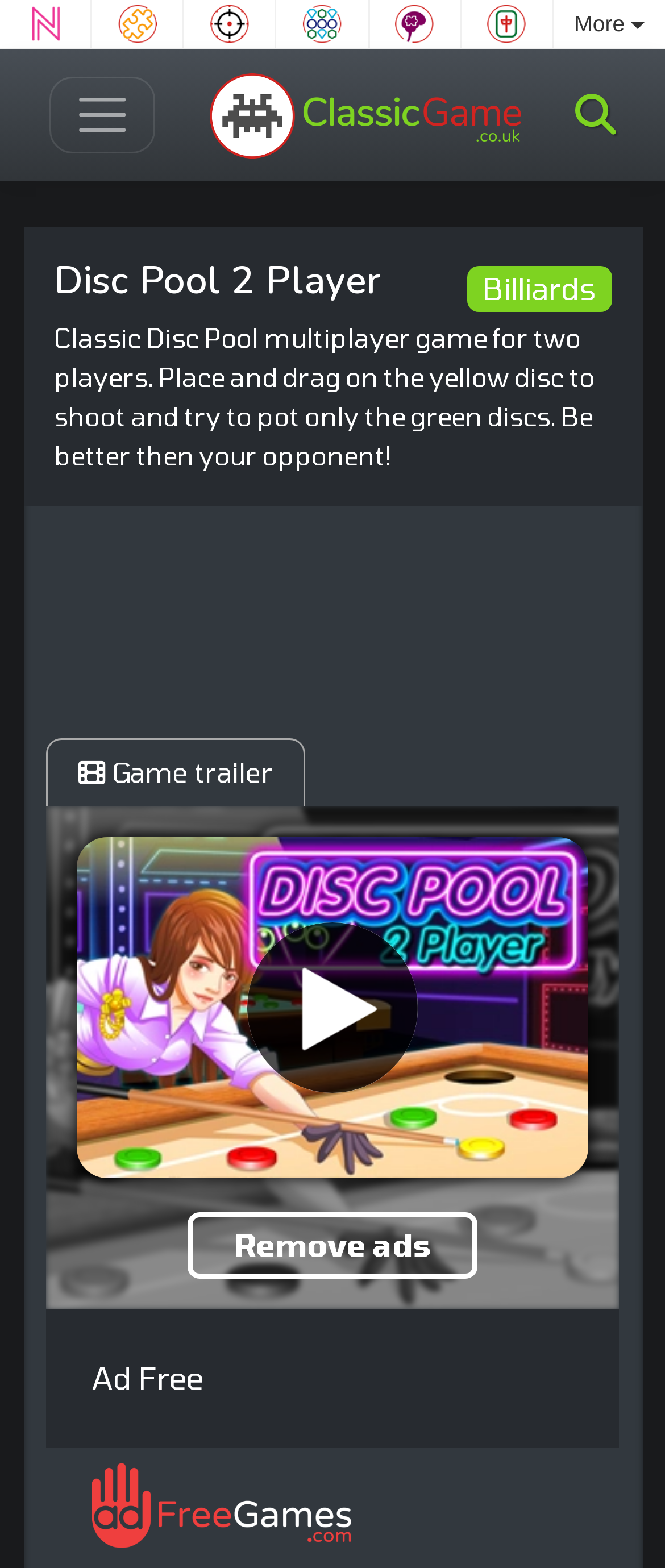Provide a one-word or short-phrase response to the question:
What is the purpose of the yellow disc?

To shoot and pot green discs